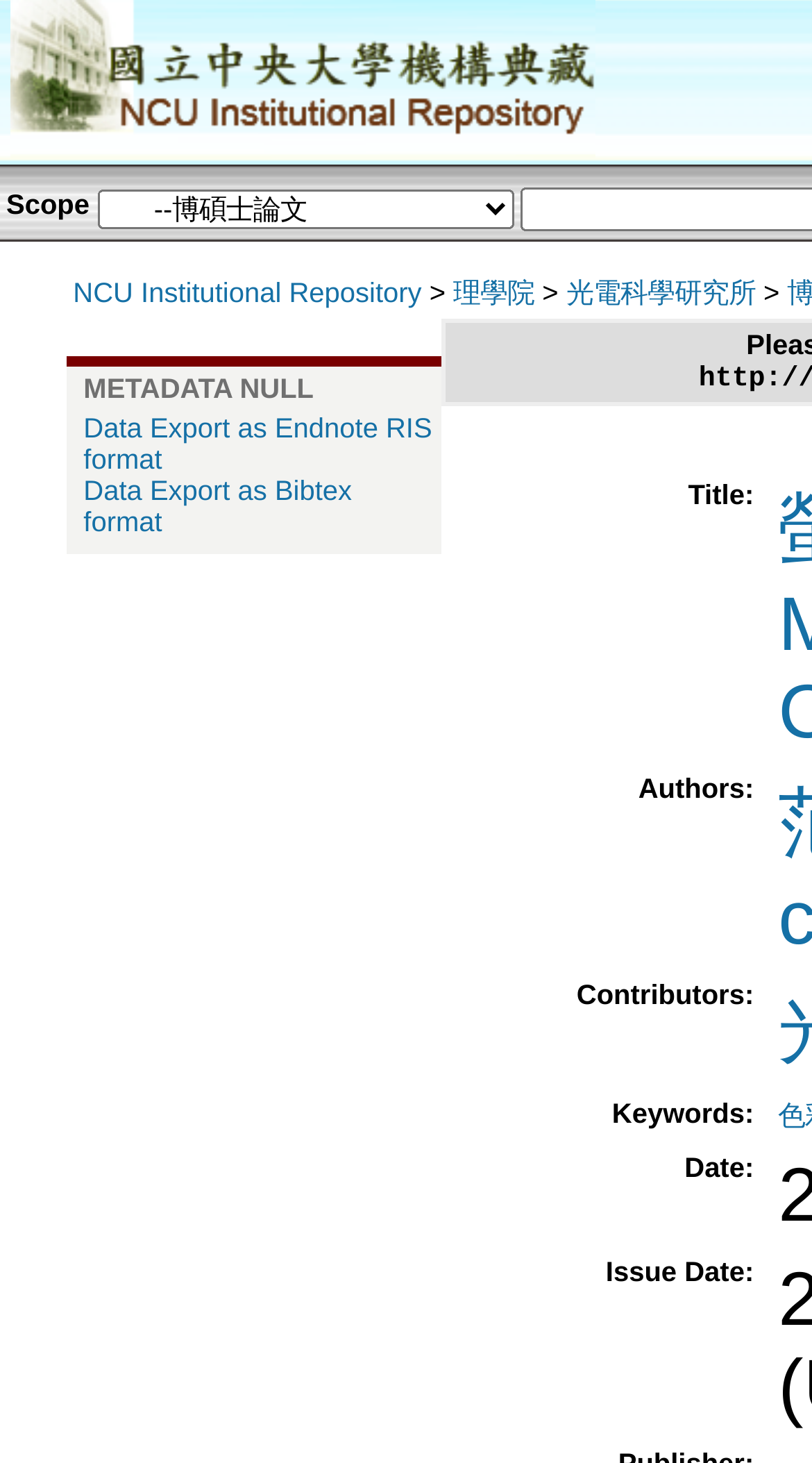Given the description of the UI element: "光電科學研究所", predict the bounding box coordinates in the form of [left, top, right, bottom], with each value being a float between 0 and 1.

[0.697, 0.189, 0.931, 0.211]